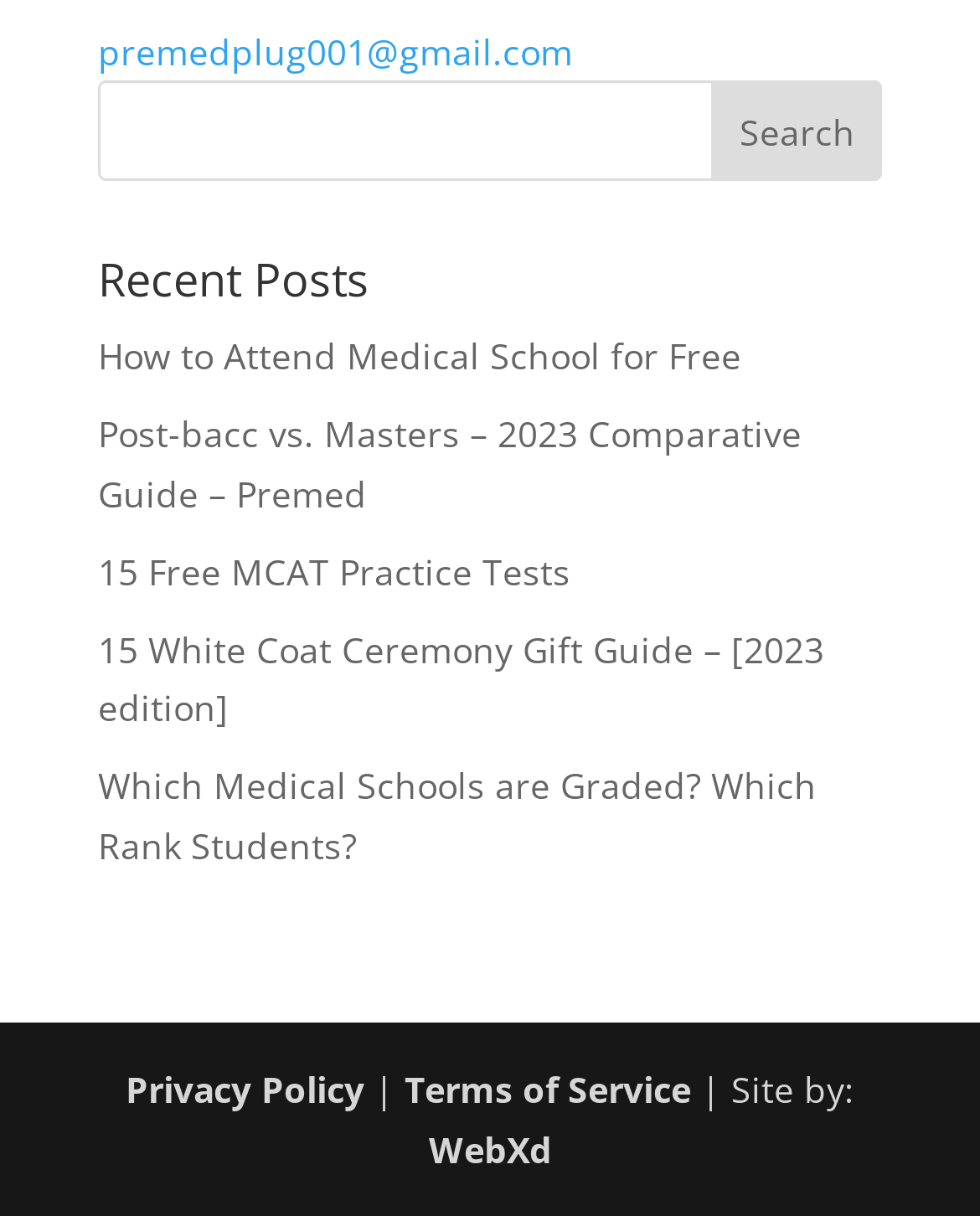How many links are at the bottom of the webpage?
Please use the image to provide a one-word or short phrase answer.

3